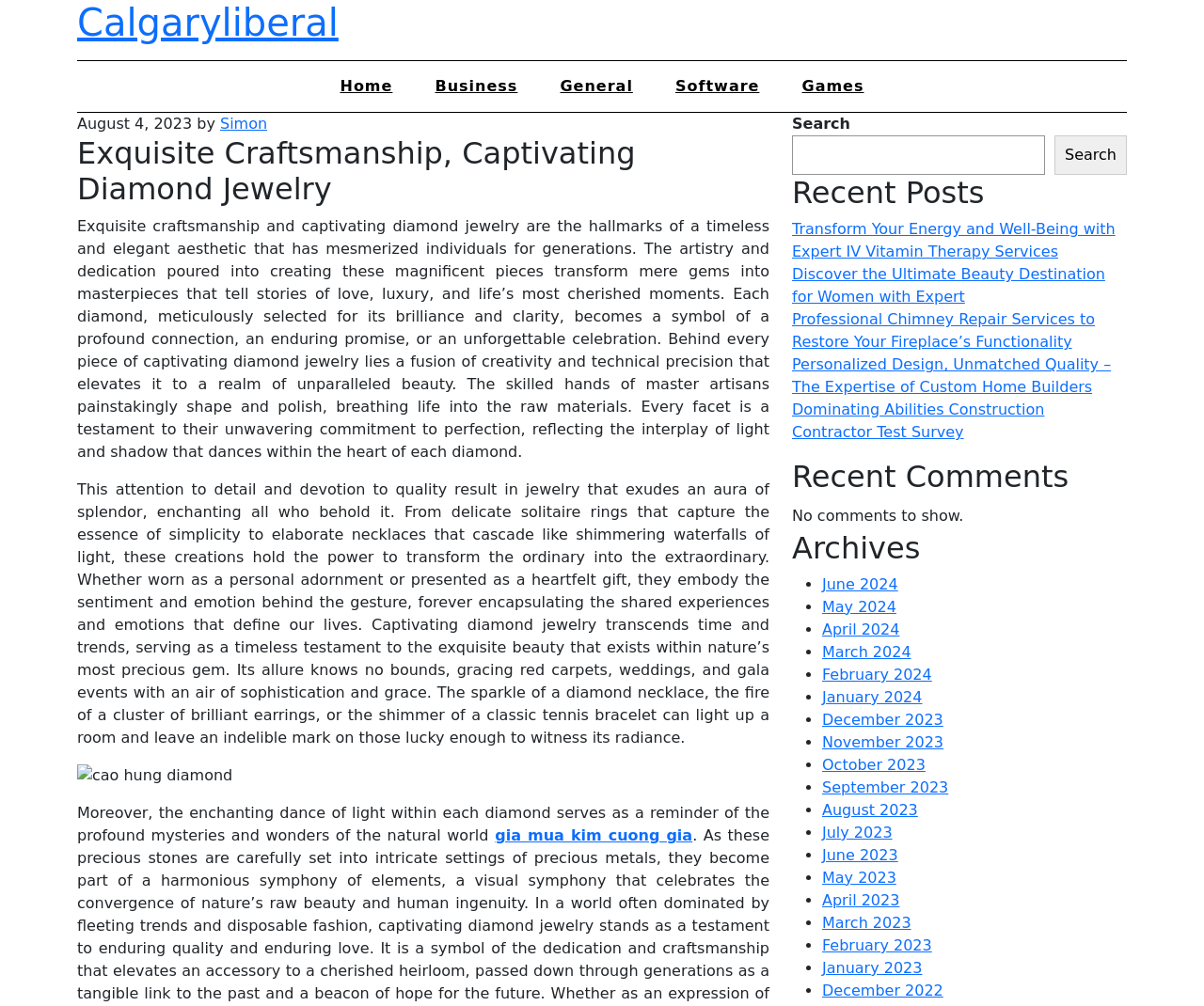Find the bounding box coordinates of the element's region that should be clicked in order to follow the given instruction: "Search for something". The coordinates should consist of four float numbers between 0 and 1, i.e., [left, top, right, bottom].

[0.658, 0.135, 0.868, 0.174]